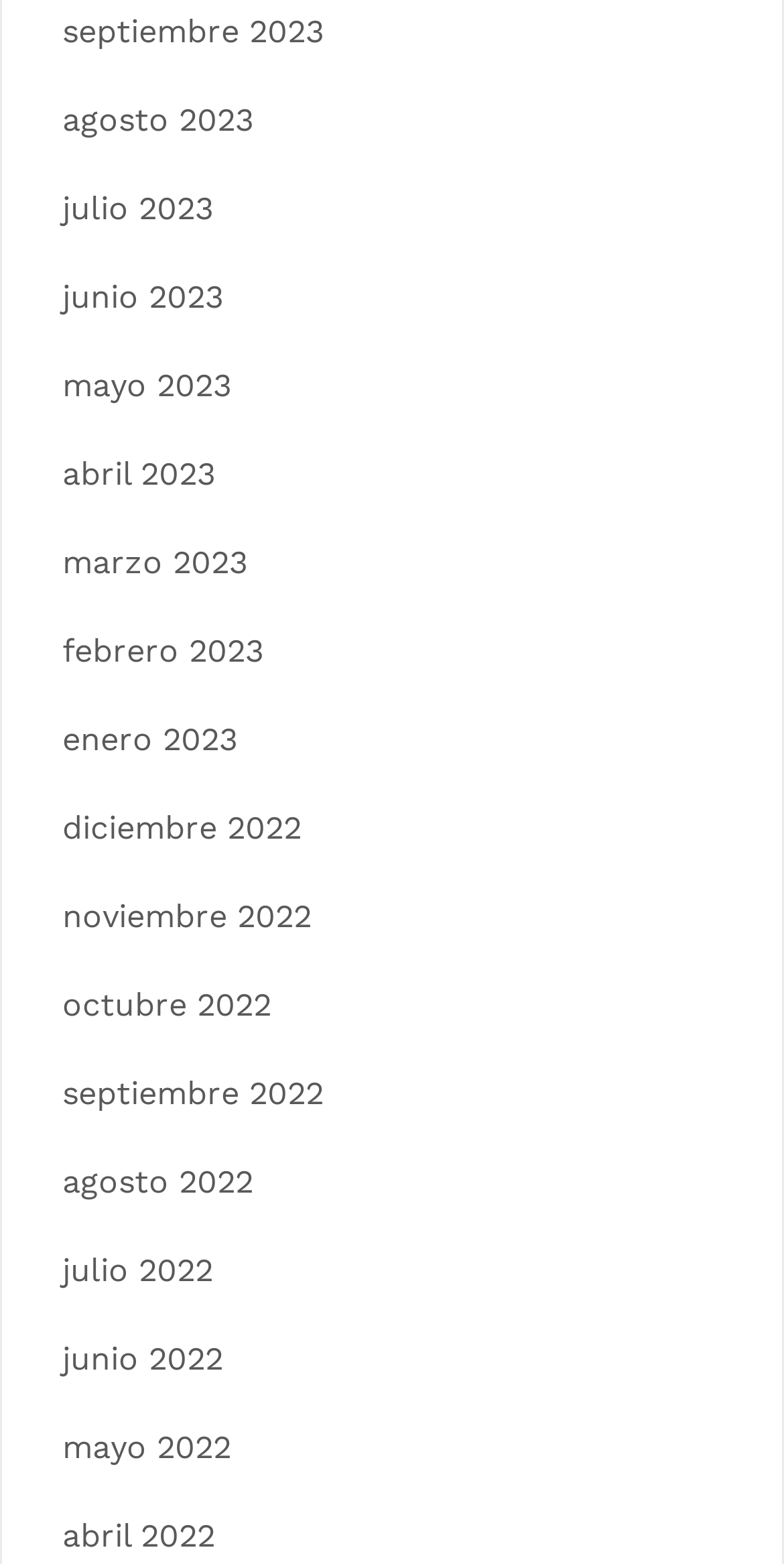Answer this question in one word or a short phrase: What is the latest month listed?

septiembre 2023